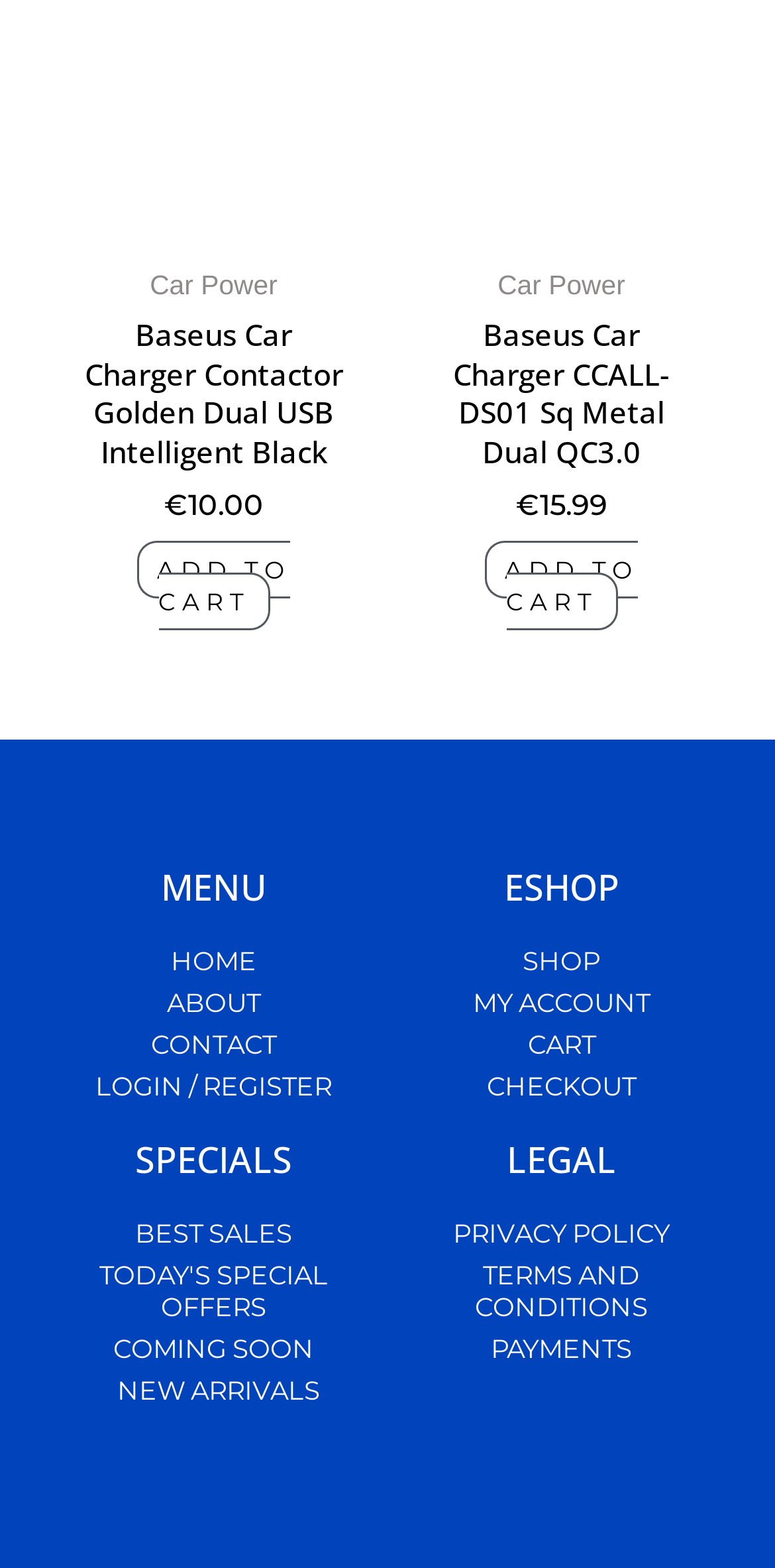Based on the image, provide a detailed and complete answer to the question: 
What is the price of the first car charger?

I looked at the price information next to the 'Baseus Car Charger Contactor Golden Dual USB Intelligent Black' product, which is '€10.00'.